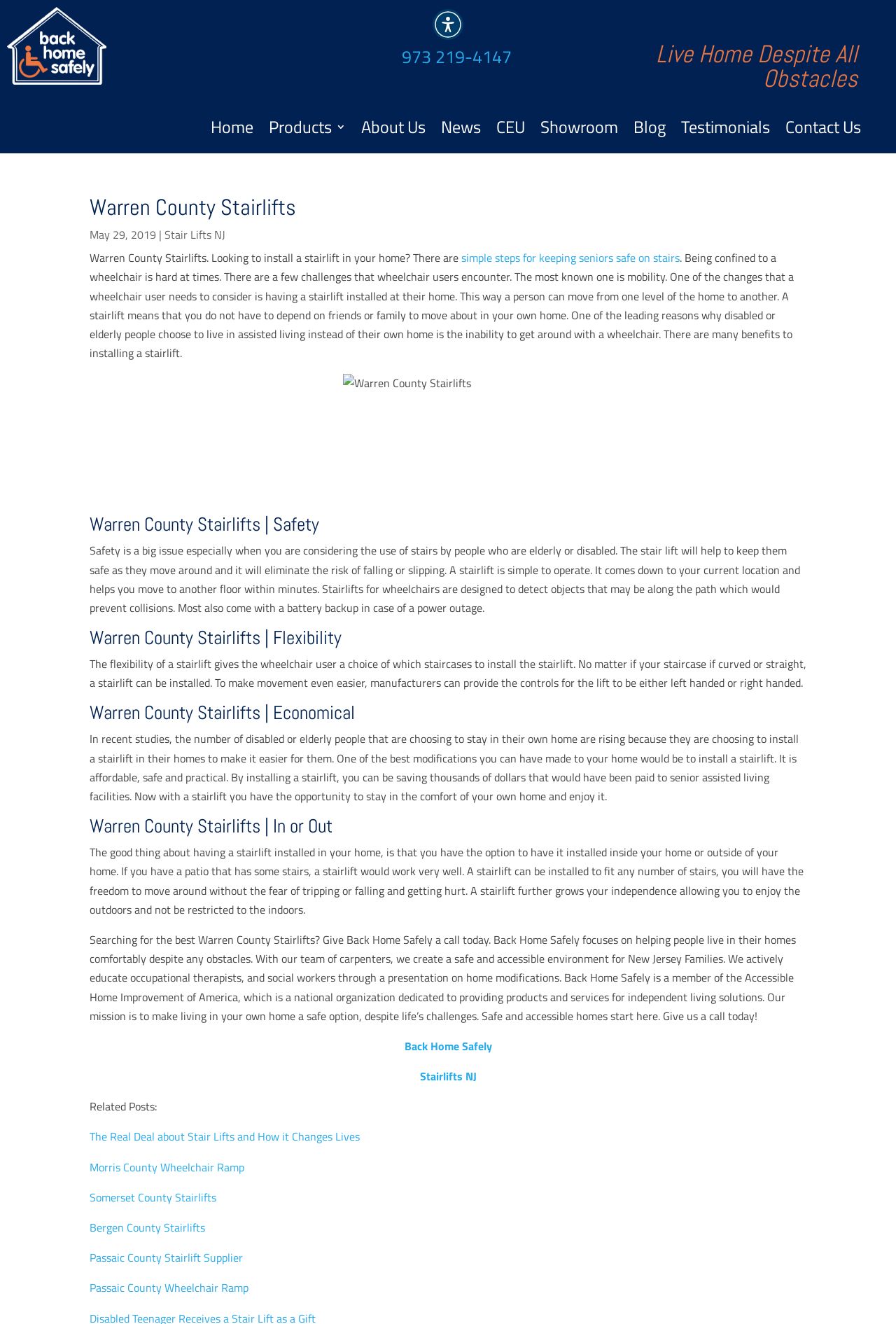Who is the provider of stairlifts and home modifications?
Please answer the question with as much detail as possible using the screenshot.

According to the webpage, Back Home Safely is the provider of stairlifts and home modifications, focusing on helping people live in their homes comfortably despite any obstacles. They have a team of carpenters who create a safe and accessible environment for New Jersey families.